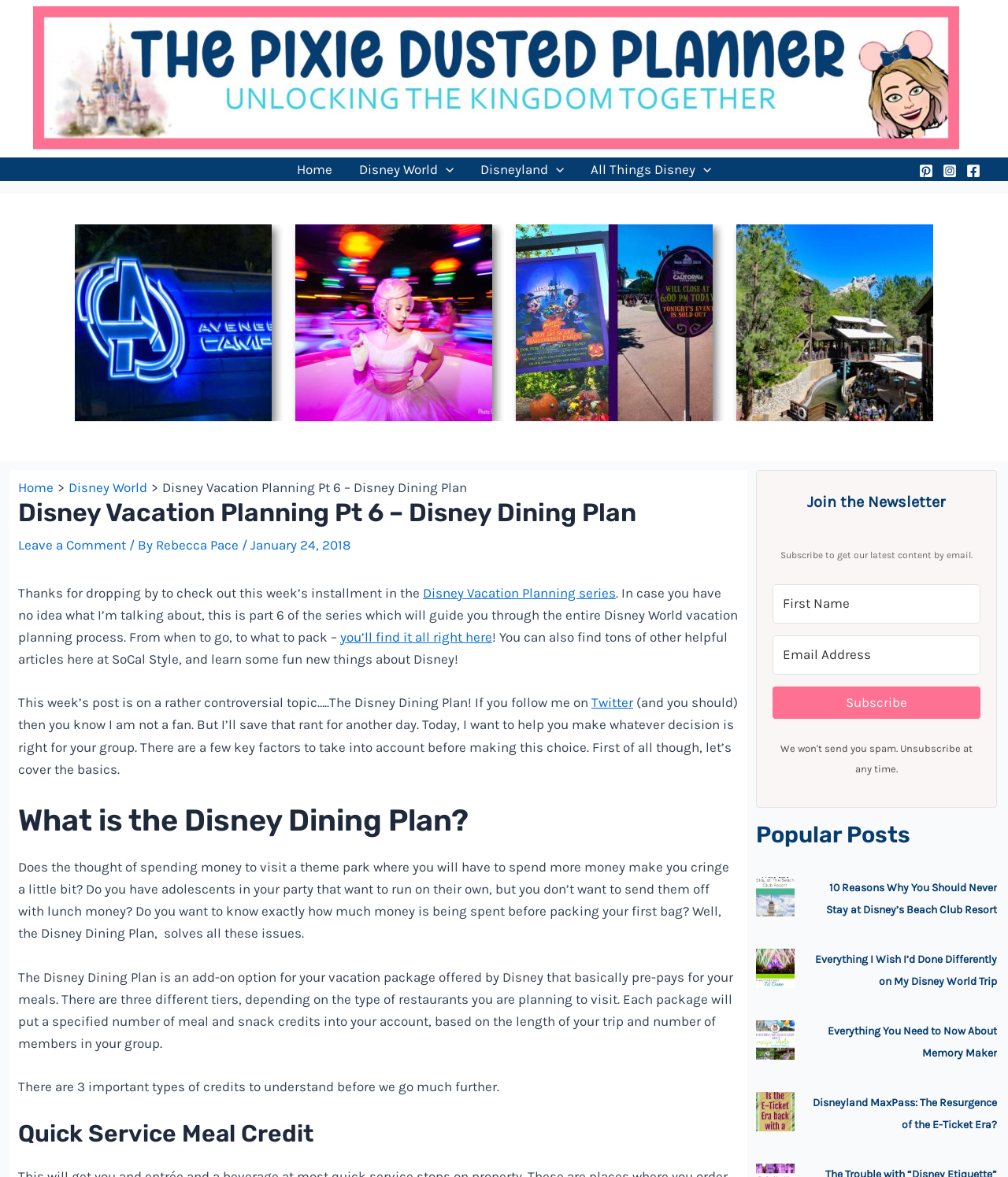Specify the bounding box coordinates of the element's area that should be clicked to execute the given instruction: "Subscribe to the newsletter". The coordinates should be four float numbers between 0 and 1, i.e., [left, top, right, bottom].

[0.766, 0.583, 0.973, 0.611]